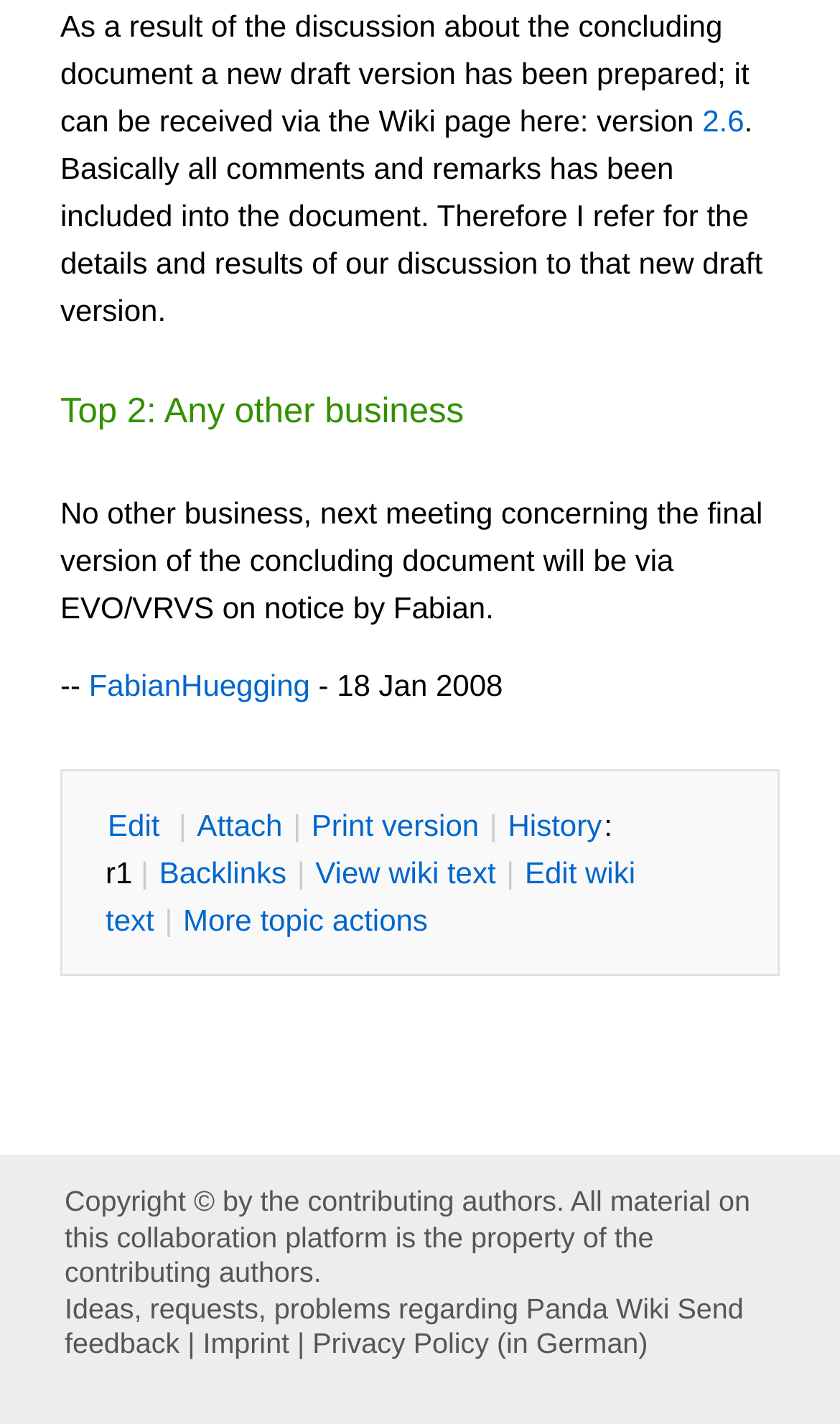Using the description "Send feedback", predict the bounding box of the relevant HTML element.

[0.077, 0.907, 0.885, 0.955]